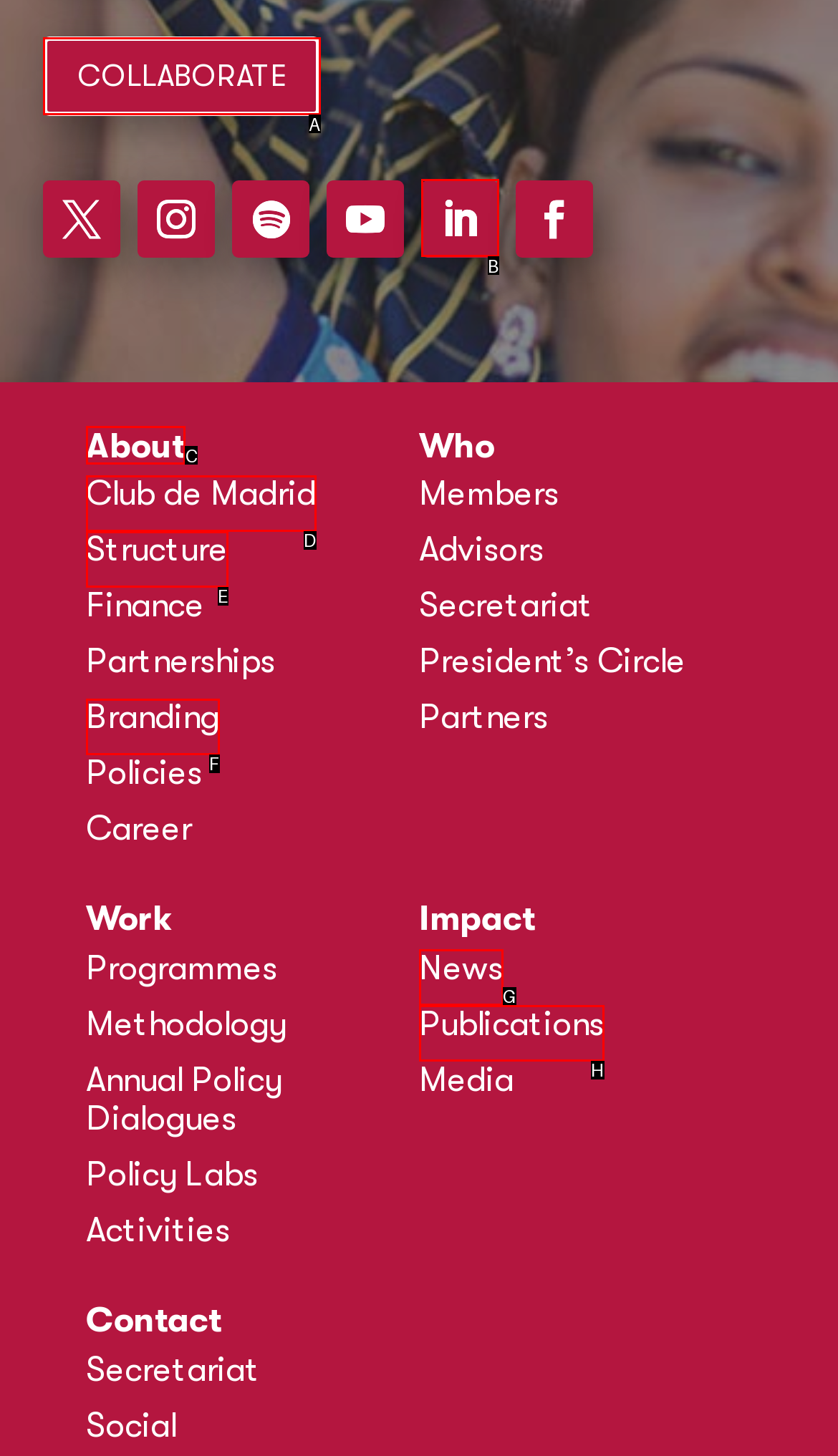Indicate which red-bounded element should be clicked to perform the task: Click on About Answer with the letter of the correct option.

C